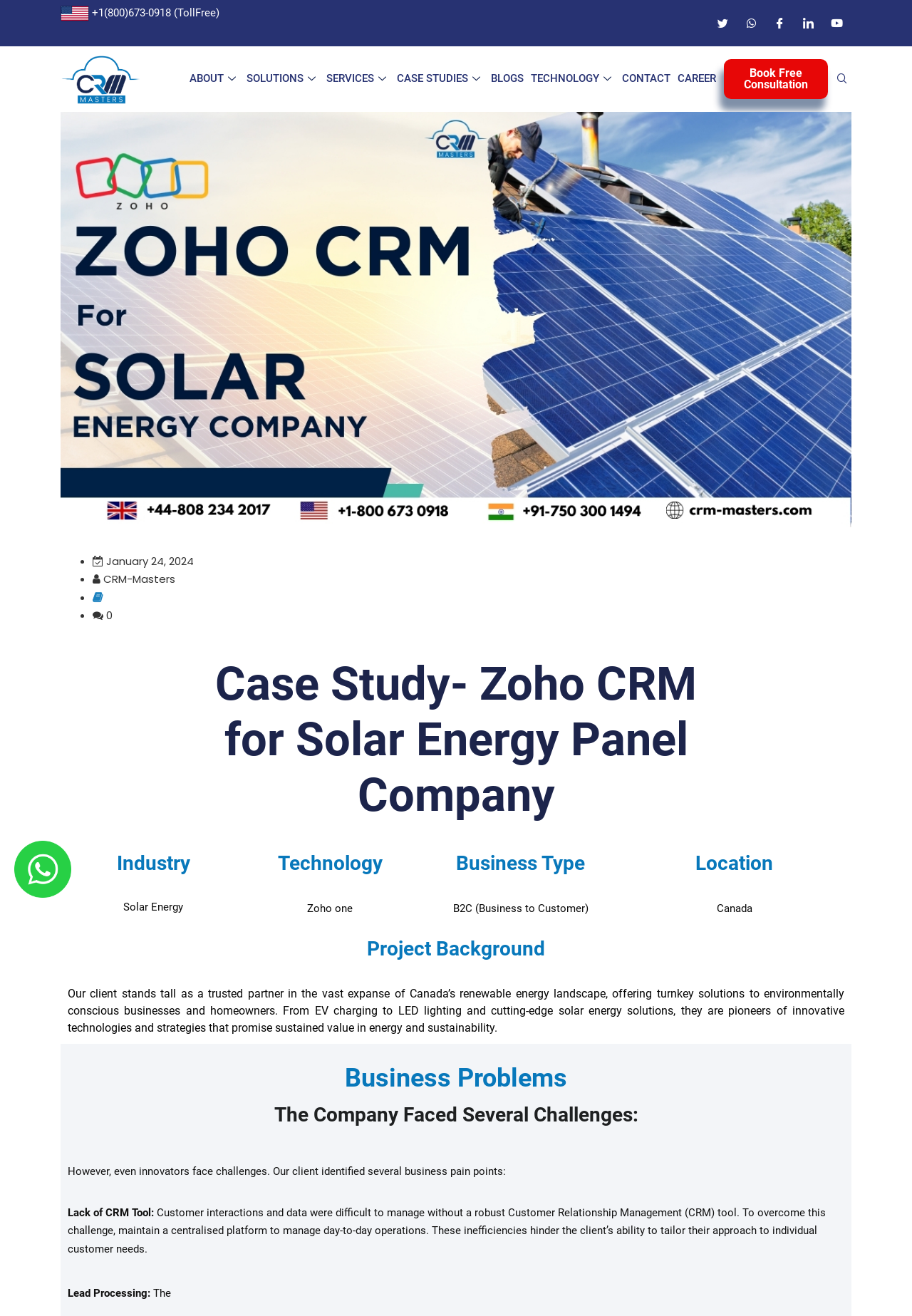Determine the bounding box coordinates of the target area to click to execute the following instruction: "Click the Twitter link."

[0.78, 0.009, 0.804, 0.026]